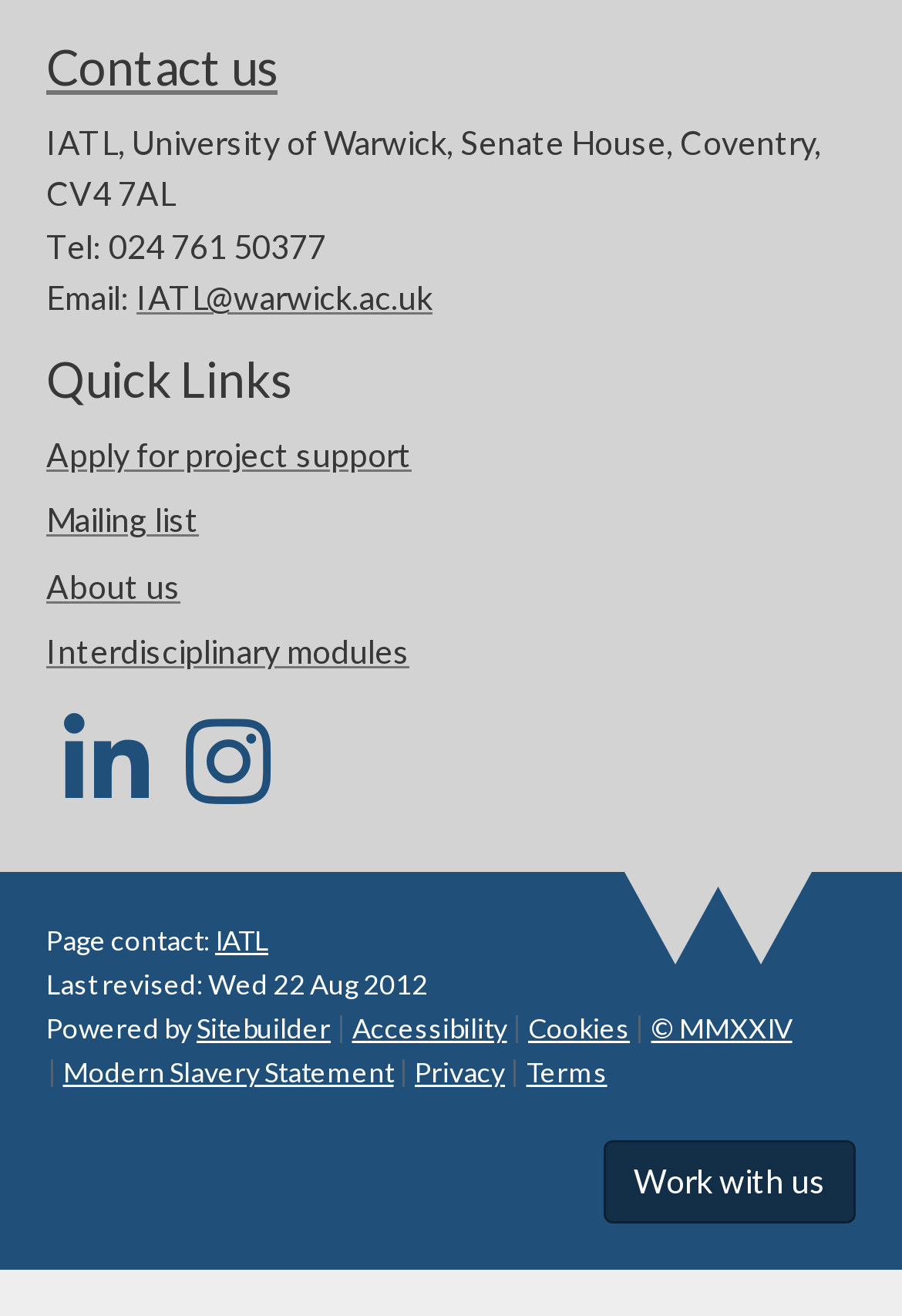Determine the bounding box coordinates of the section I need to click to execute the following instruction: "Email IATL". Provide the coordinates as four float numbers between 0 and 1, i.e., [left, top, right, bottom].

[0.151, 0.211, 0.479, 0.241]